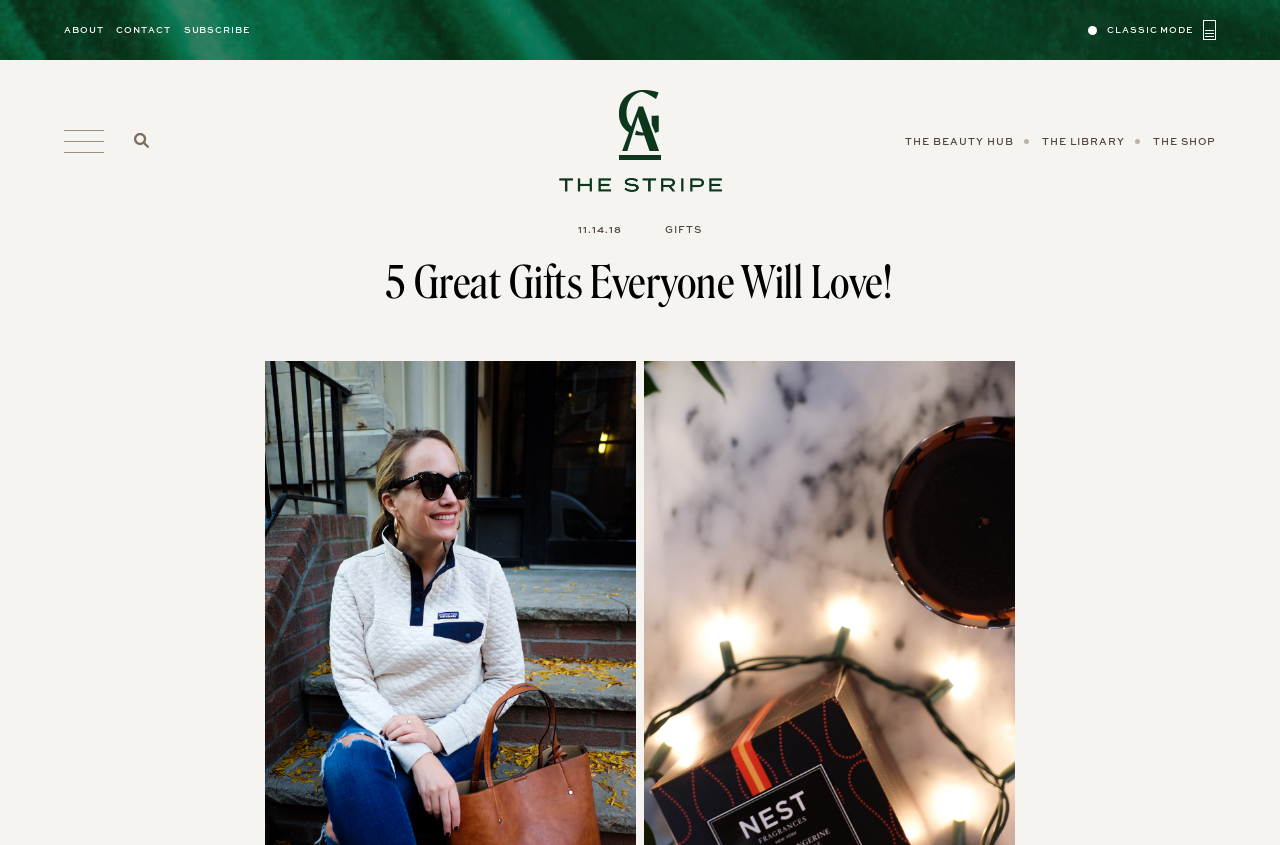What is the name of the website?
Using the information from the image, provide a comprehensive answer to the question.

I determined the name of the website by looking at the link with the text 'The Stripe' at the top of the page, which is likely the logo or title of the website.